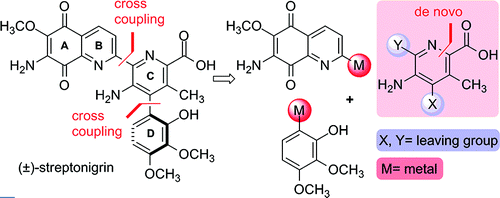Carefully examine the image and provide an in-depth answer to the question: What do X and Y represent in the synthesis?

A small inset in the image features definitions for variables X and Y, which represent leaving groups, further elucidating the steps involved in the synthesis of (±)-streptonigrin and providing a clear visual understanding of the complex synthetic strategy.